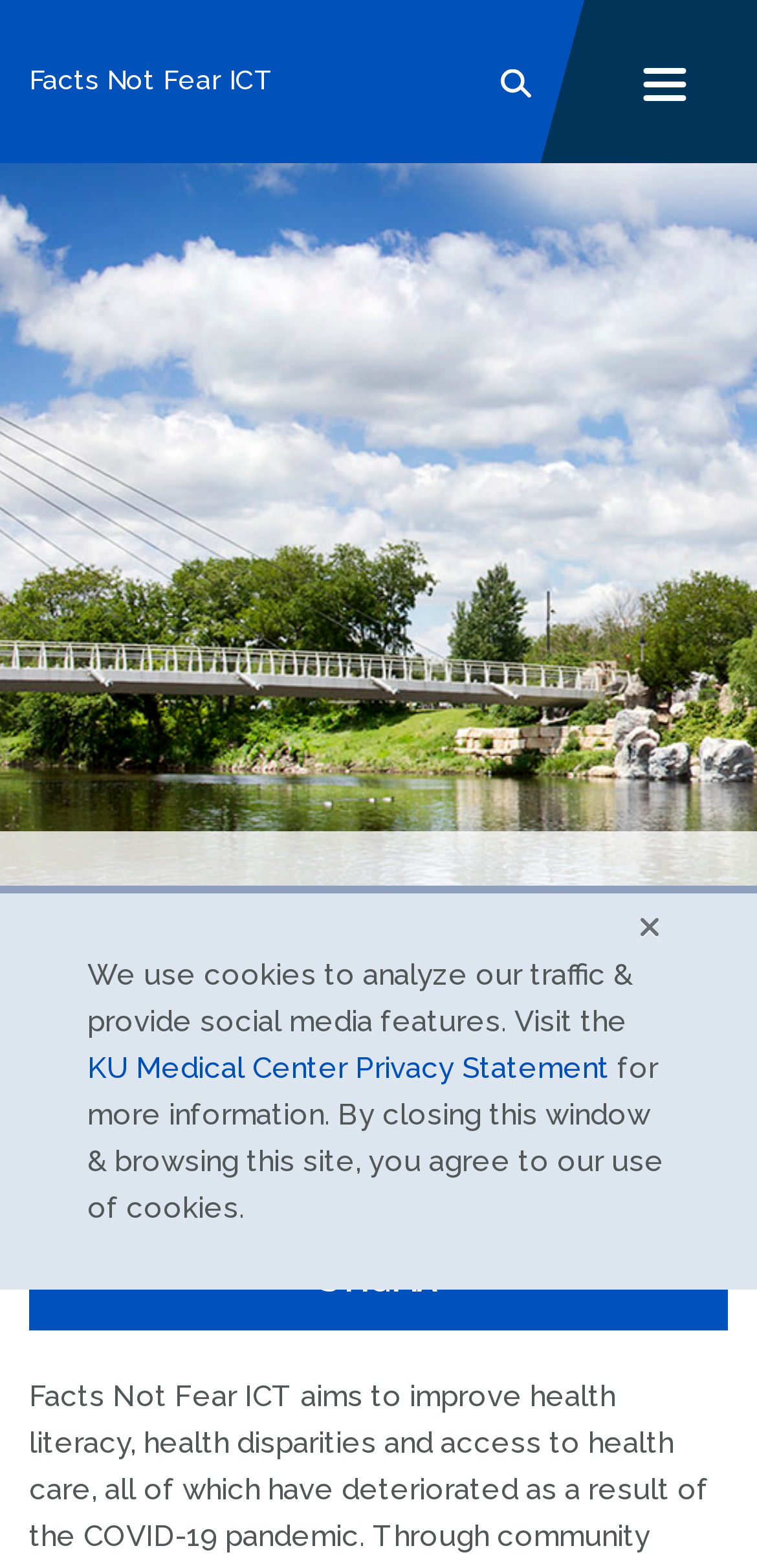Identify and extract the heading text of the webpage.

Facts Not Fear ICT